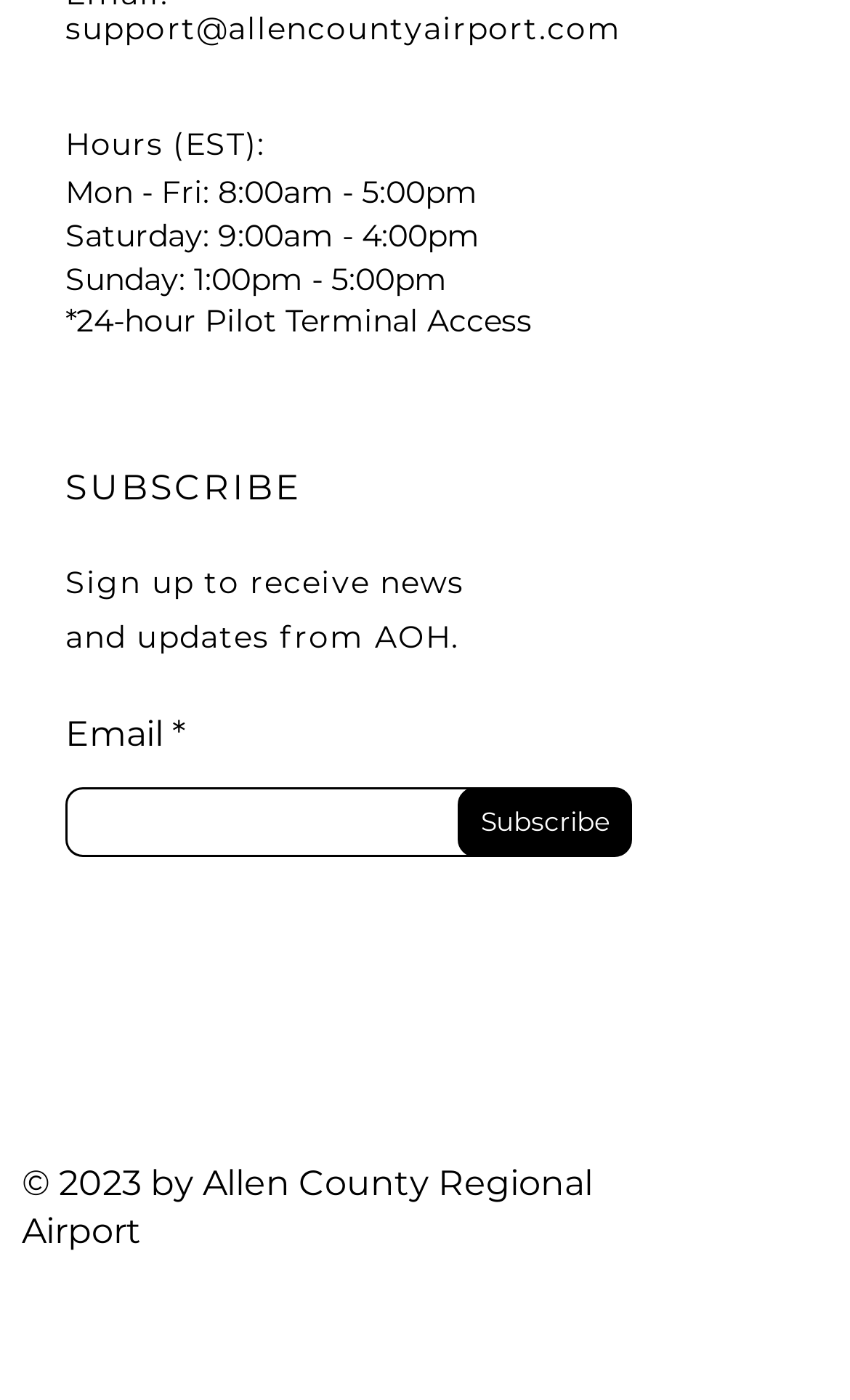Identify and provide the bounding box coordinates of the UI element described: "aria-label="LinkedIn"". The coordinates should be formatted as [left, top, right, bottom], with each number being a float between 0 and 1.

[0.169, 0.768, 0.221, 0.799]